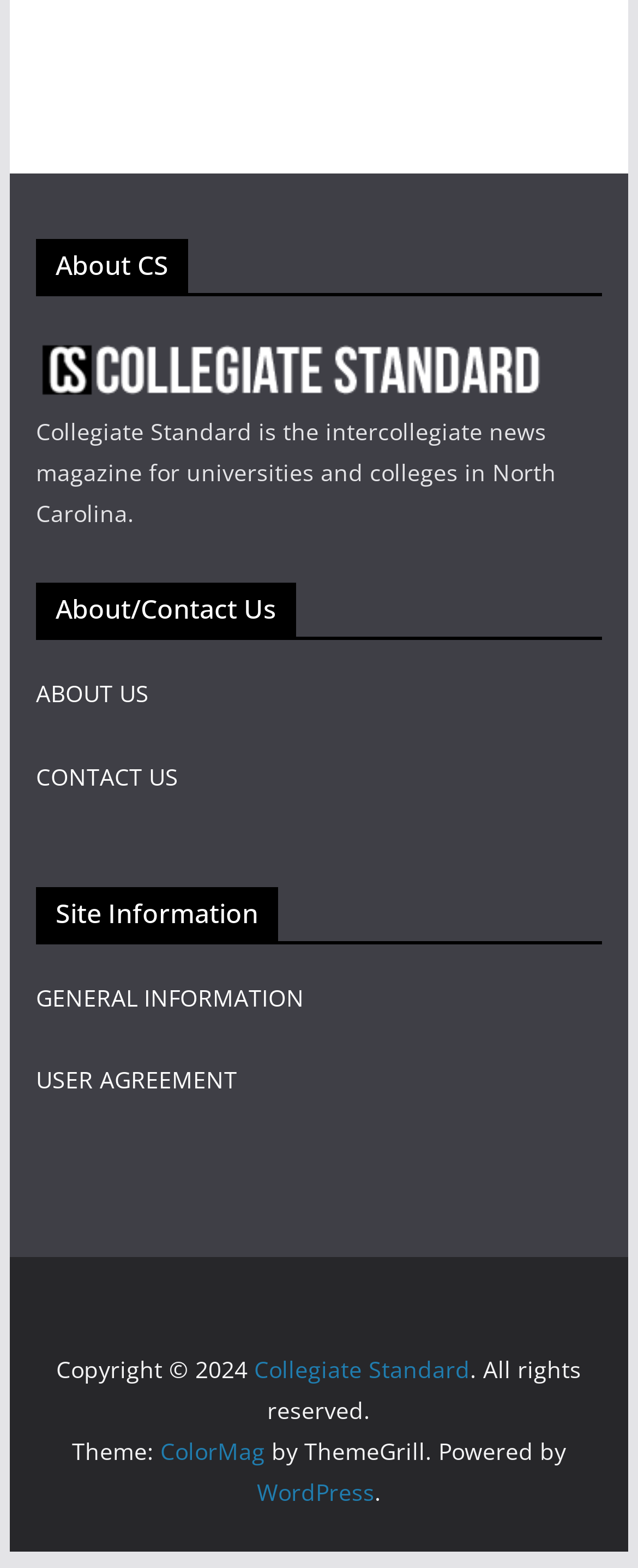Identify the bounding box of the HTML element described as: "WordPress".

[0.403, 0.942, 0.587, 0.961]